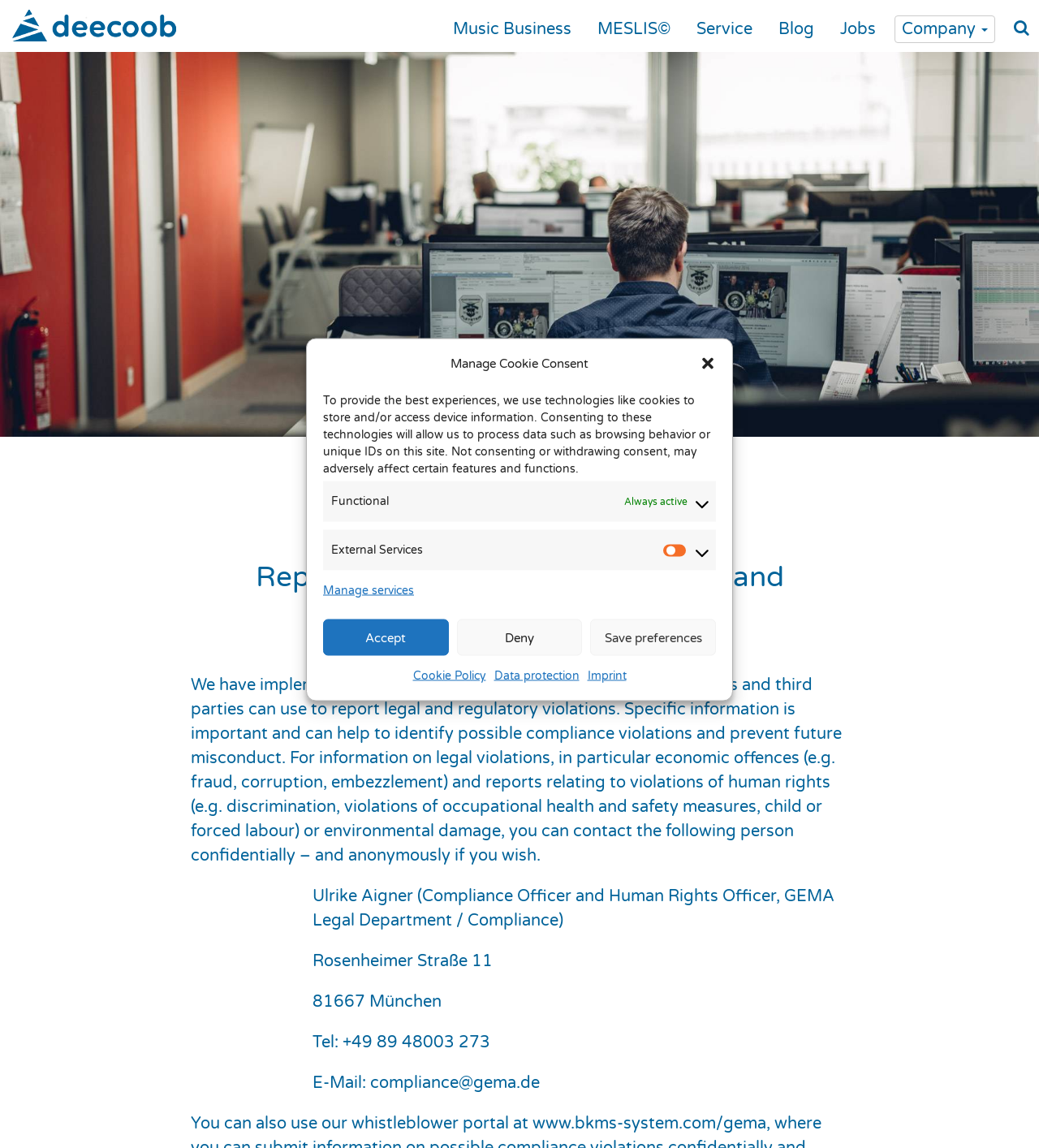Explain in detail what you observe on this webpage.

The webpage is about compliance, specifically focusing on cookie consent and reporting channels for information and complaints. At the top, there is a dialog box titled "Manage Cookie Consent" that takes up about half of the screen. Within this dialog, there is a button to close the dialog, a paragraph of text explaining the use of cookies, and two sections with details about functional and external services. Each section has a disclosure triangle that can be expanded, and the external services section has a checkbox and an image. Below the details sections, there are buttons to accept, deny, or save preferences, as well as links to the cookie policy, data protection, and imprint.

Above the dialog box, there is a link to "deecoob" with an accompanying image, and a navigation menu with links to "Music Business", "MESLIS©", "Service", "Blog", "Jobs", and "Company". The company link has a popup menu.

Below the dialog box, there are two headings: "Compliance" and "Reporting channels for information and complaints". Following these headings, there is a block of text explaining the whistleblower system and how to report legal and regulatory violations. The text is divided into paragraphs, with the first paragraph explaining the purpose of the system and the second paragraph providing contact information for the Compliance Officer and Human Rights Officer, including address, phone number, and email.